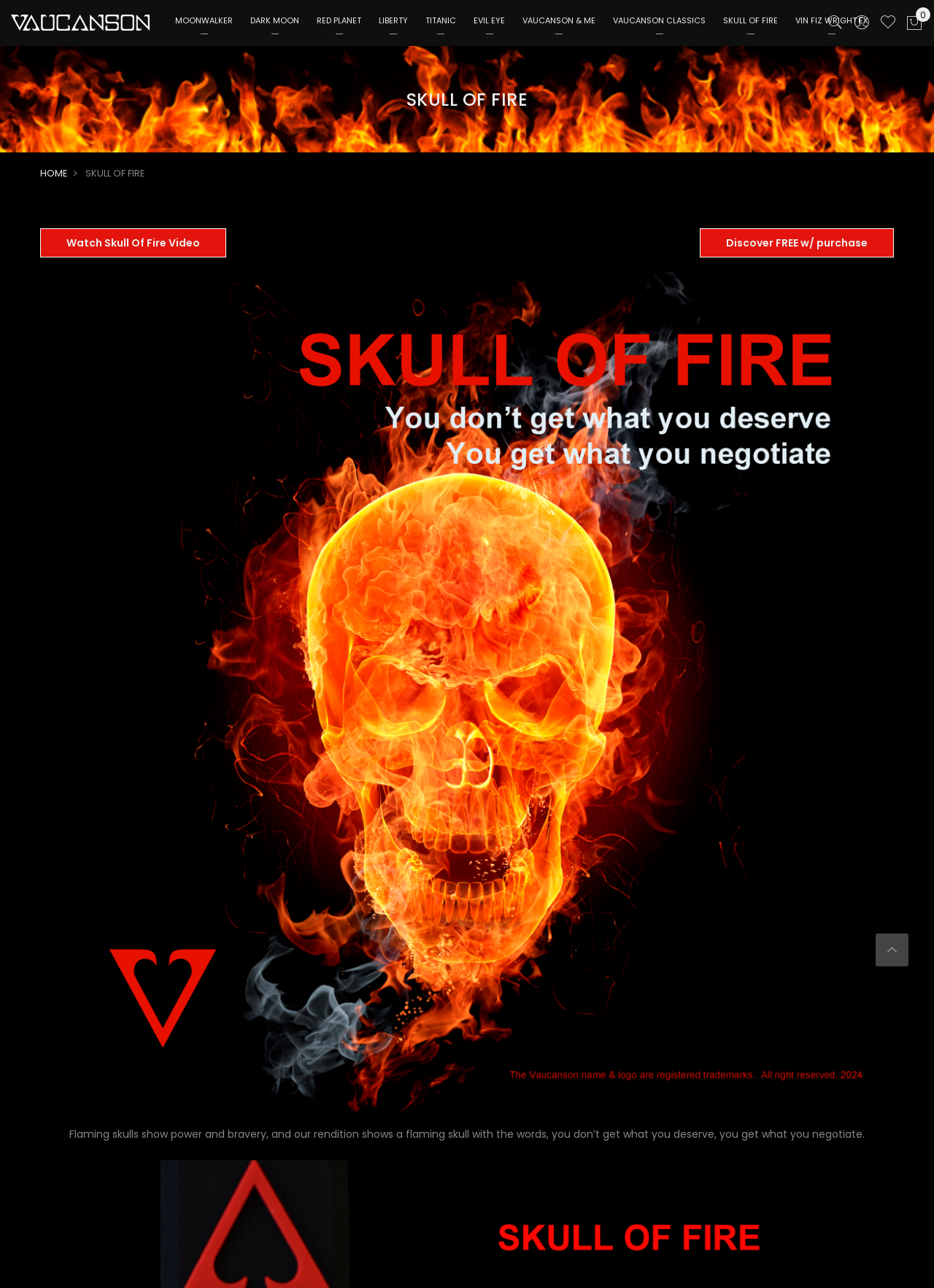Find the headline of the webpage and generate its text content.

SKULL OF FIRE